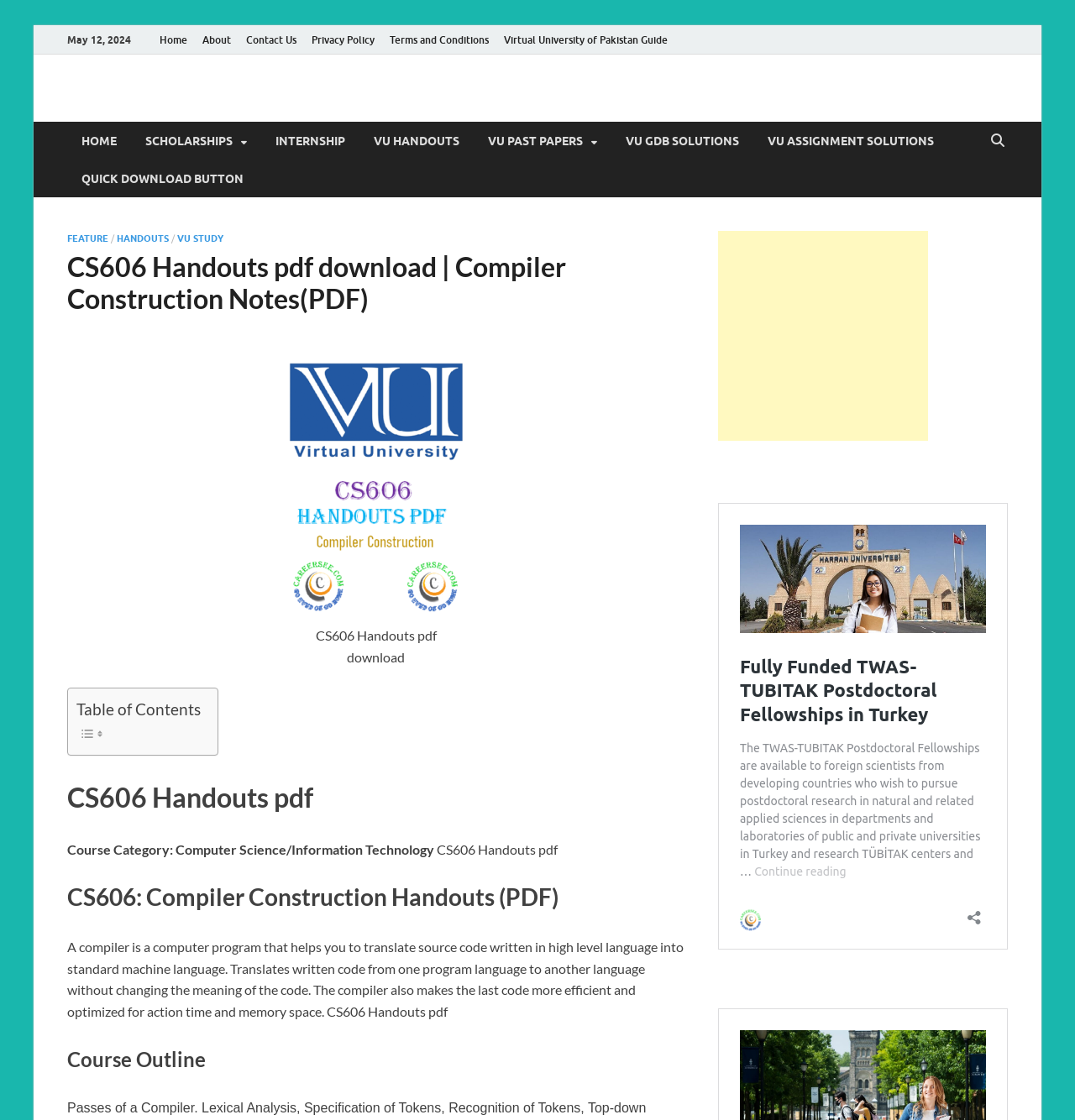What is the title of the handouts being described?
Please describe in detail the information shown in the image to answer the question.

The title of the handouts is mentioned in the heading element with the text 'CS606 Handouts pdf' and bounding box coordinates [0.062, 0.696, 0.637, 0.728].